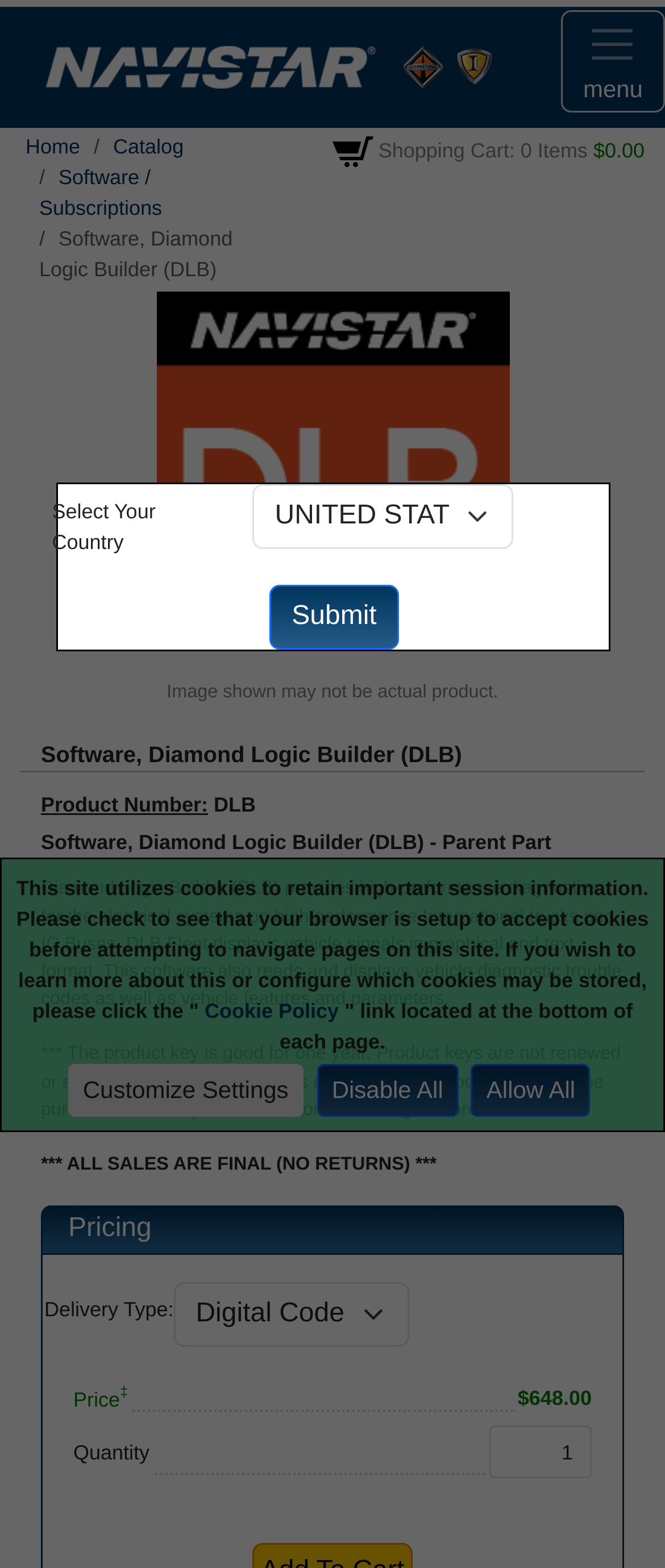Predict the bounding box of the UI element based on the description: "Software / Subscriptions". The coordinates should be four float numbers between 0 and 1, formatted as [left, top, right, bottom].

[0.059, 0.106, 0.244, 0.141]